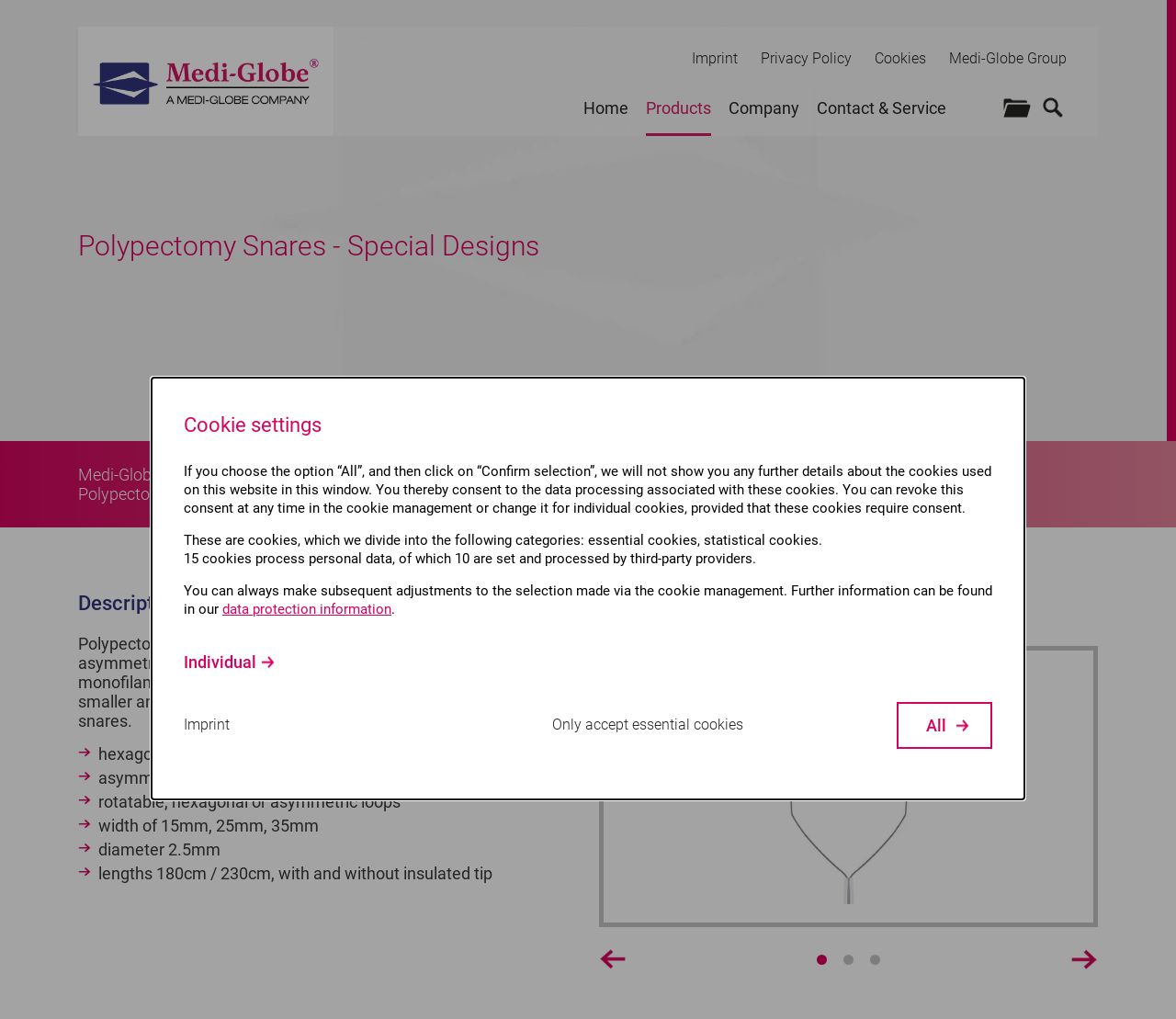Specify the bounding box coordinates of the element's area that should be clicked to execute the given instruction: "Click the Medi-Globe Logo". The coordinates should be four float numbers between 0 and 1, i.e., [left, top, right, bottom].

[0.079, 0.058, 0.271, 0.103]